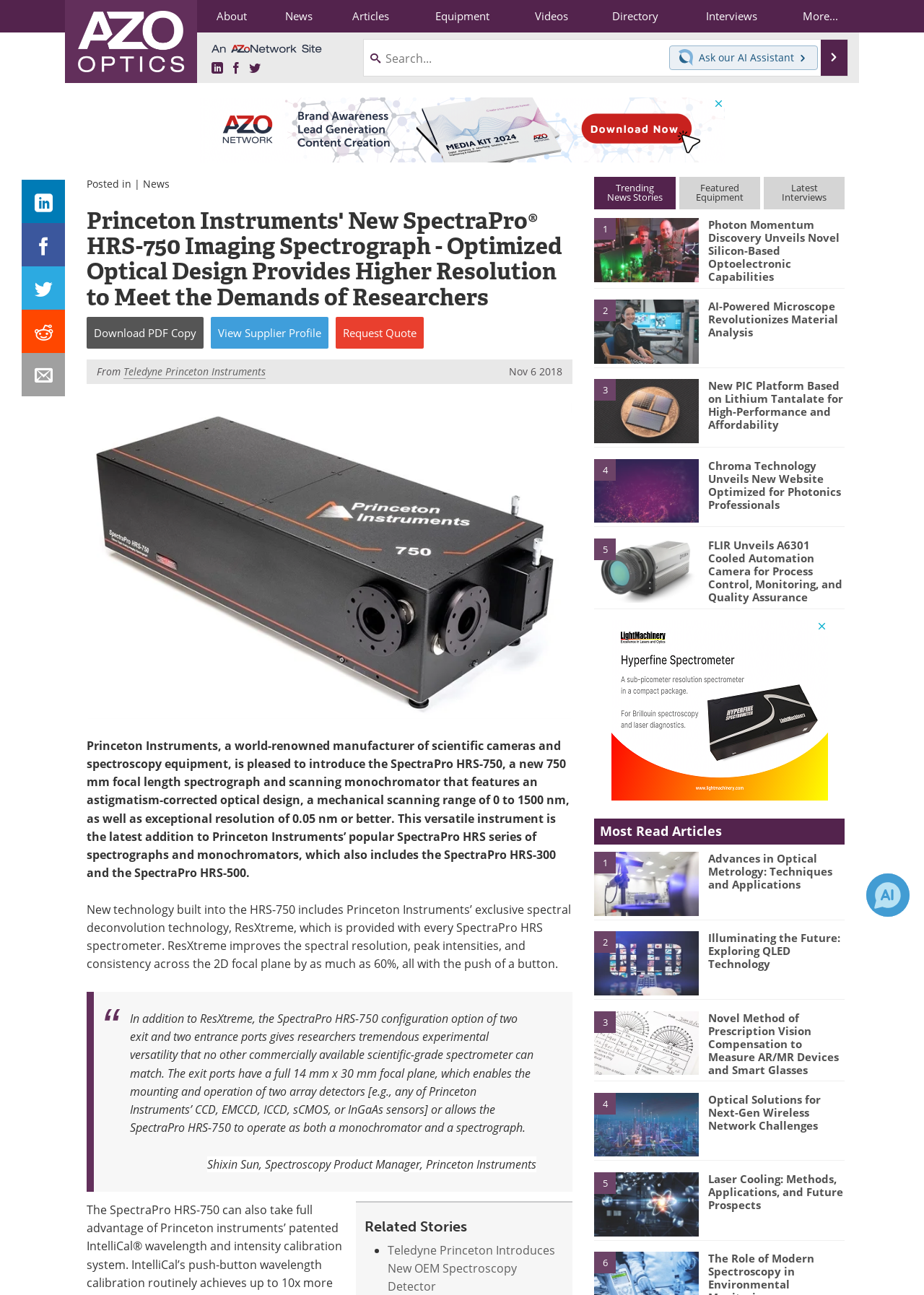What is the name of the company introducing the SpectraPro HRS-750? Analyze the screenshot and reply with just one word or a short phrase.

Princeton Instruments